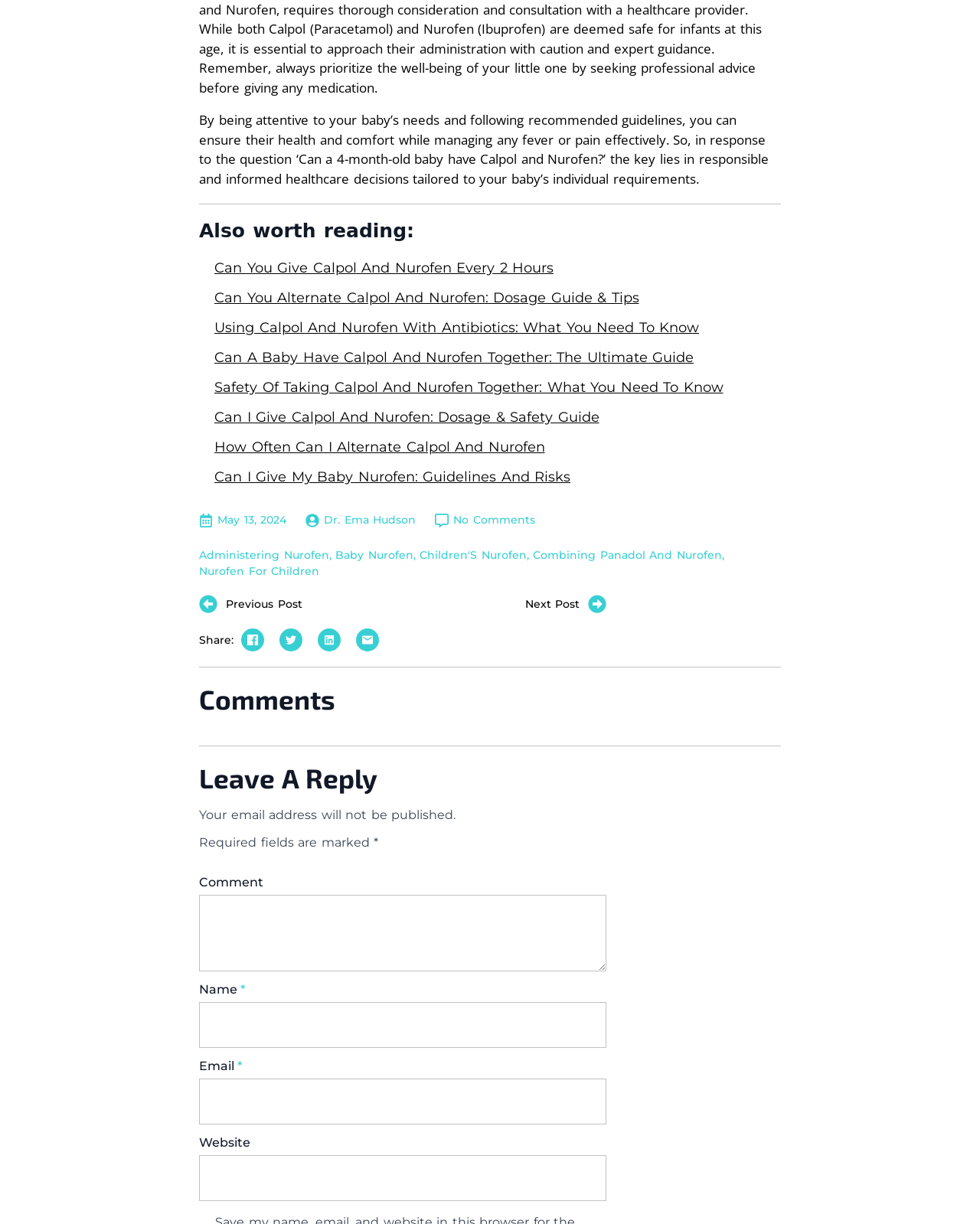Identify the bounding box coordinates for the UI element described as follows: "Adenauerallee 212-214, 53113 Bonn, Germany". Ensure the coordinates are four float numbers between 0 and 1, formatted as [left, top, right, bottom].

None